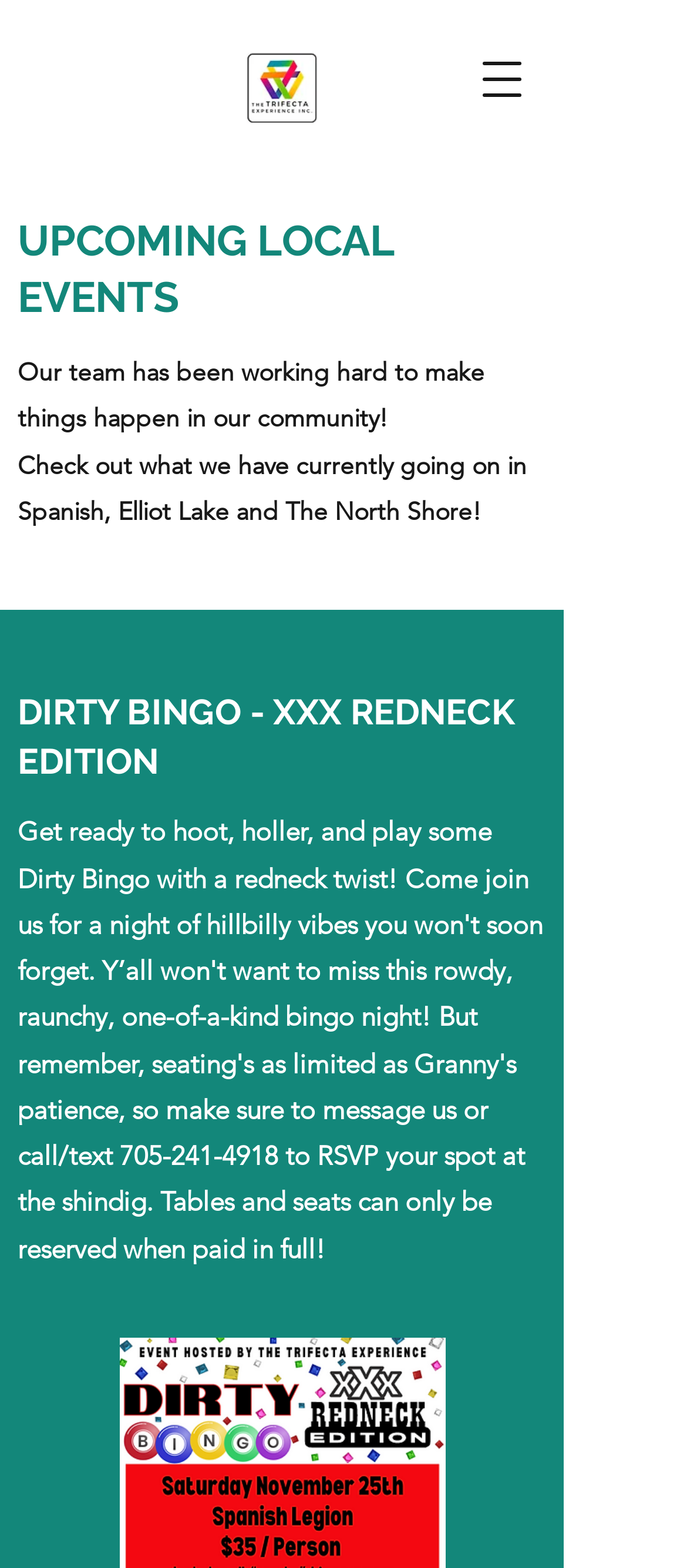Find and generate the main title of the webpage.

UPCOMING LOCAL EVENTS